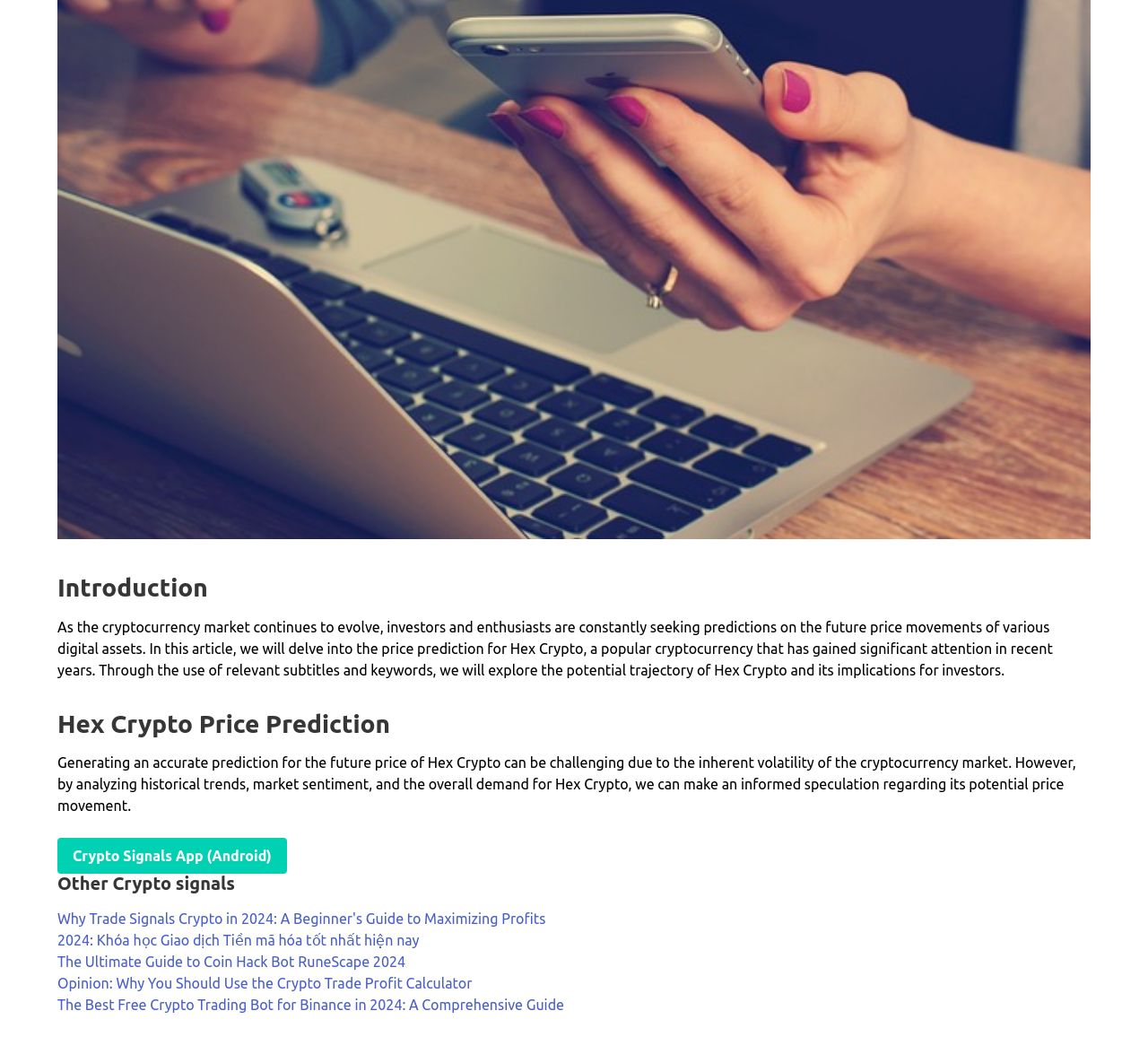What is the topic of the article?
Please use the image to deliver a detailed and complete answer.

The topic of the article can be determined by looking at the headings on the webpage. The second heading 'Hex Crypto Price Prediction' seems to be the main topic of the article, as it is related to the introduction and the content that follows.